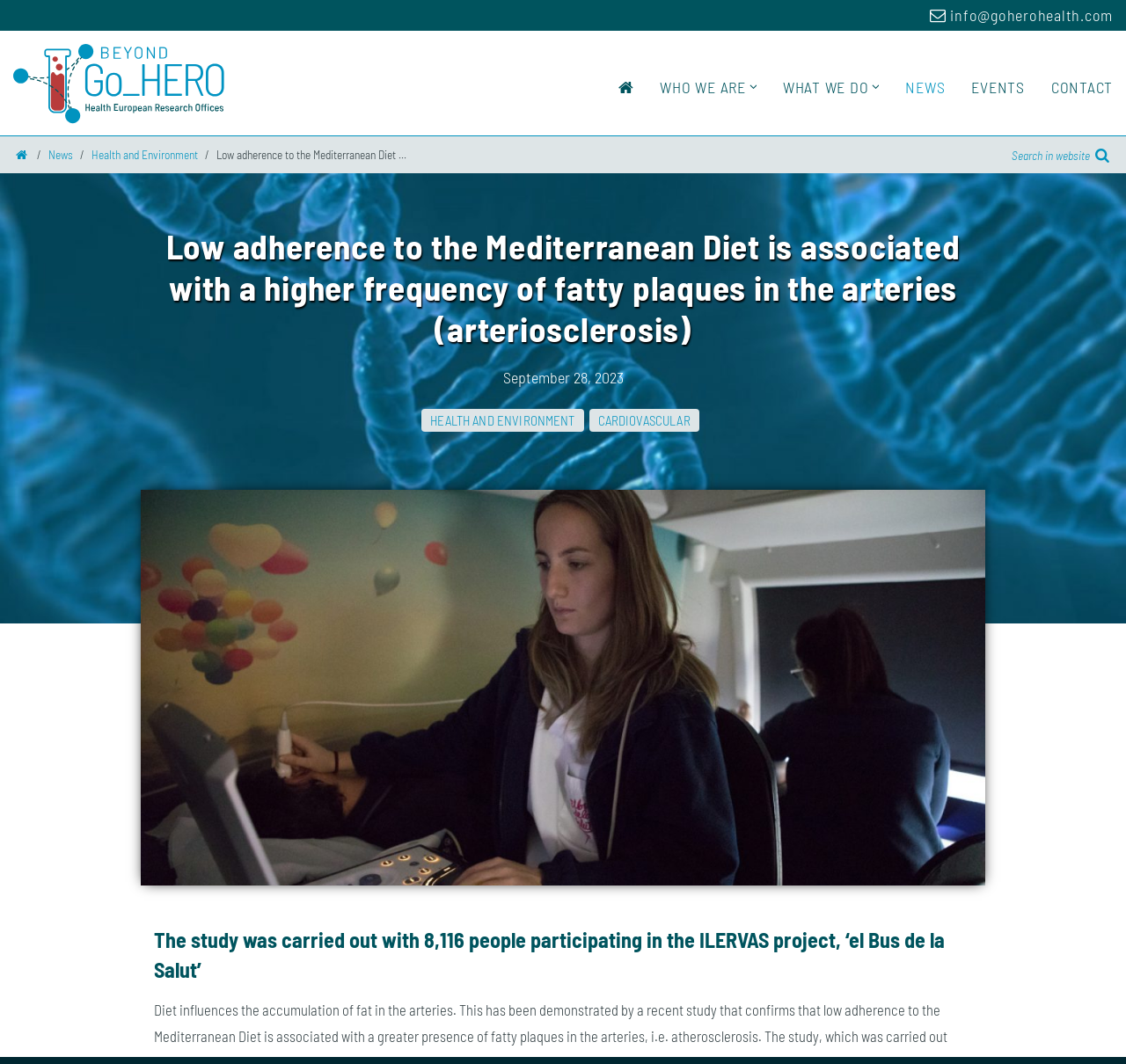Please locate the bounding box coordinates for the element that should be clicked to achieve the following instruction: "Learn about who we are". Ensure the coordinates are given as four float numbers between 0 and 1, i.e., [left, top, right, bottom].

[0.574, 0.067, 0.683, 0.097]